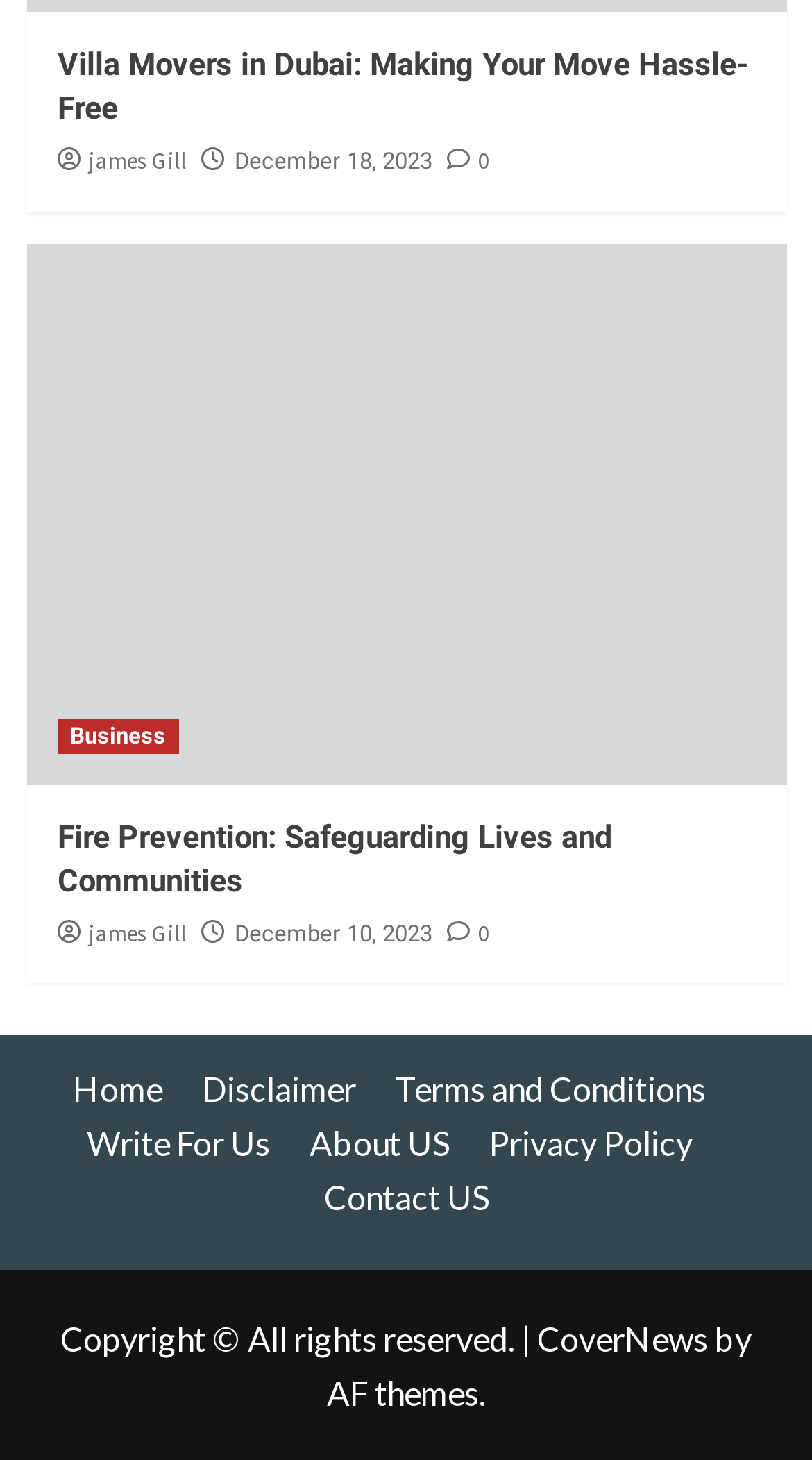Based on the visual content of the image, answer the question thoroughly: How many links are there in the footer section?

The footer section contains links to 'Home', 'Disclaimer', 'Terms and Conditions', 'Write For Us', 'About US', 'Privacy Policy', and 'Contact US', which totals 7 links.